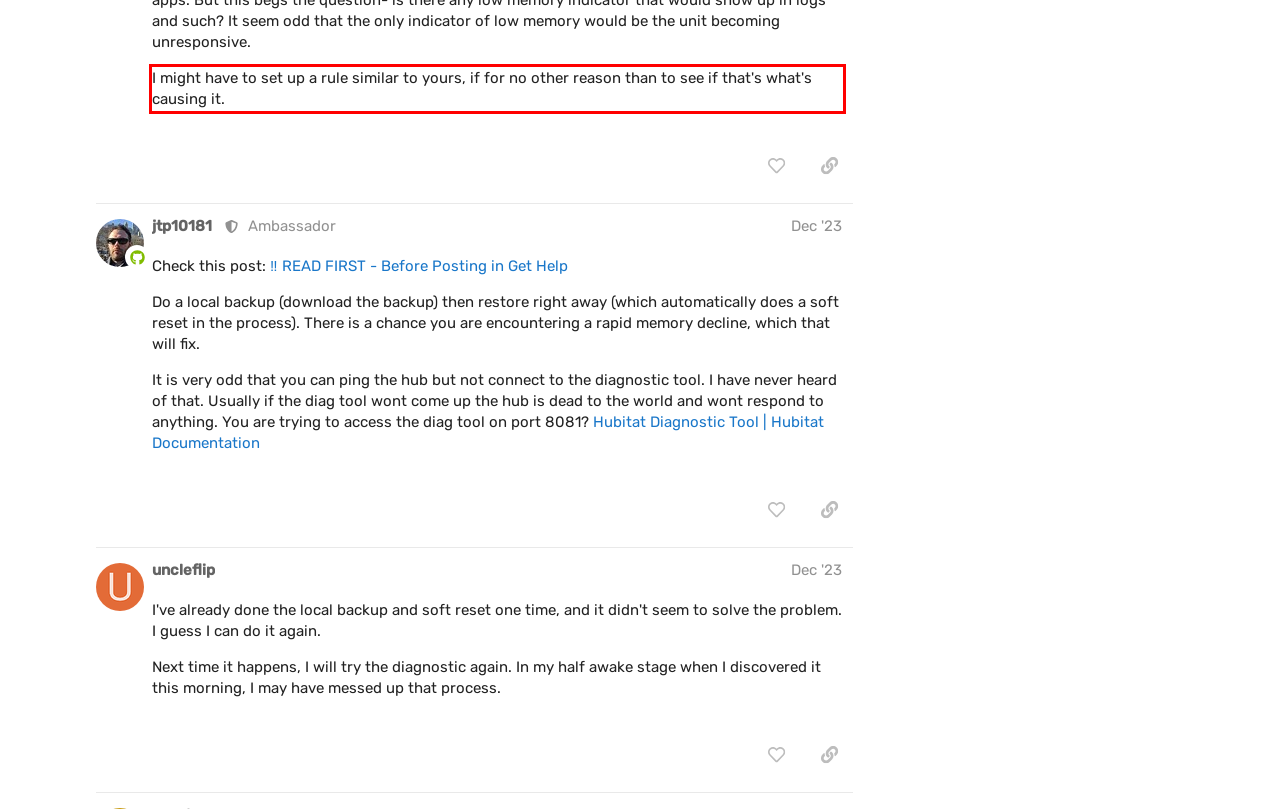Locate the red bounding box in the provided webpage screenshot and use OCR to determine the text content inside it.

I might have to set up a rule similar to yours, if for no other reason than to see if that's what's causing it.